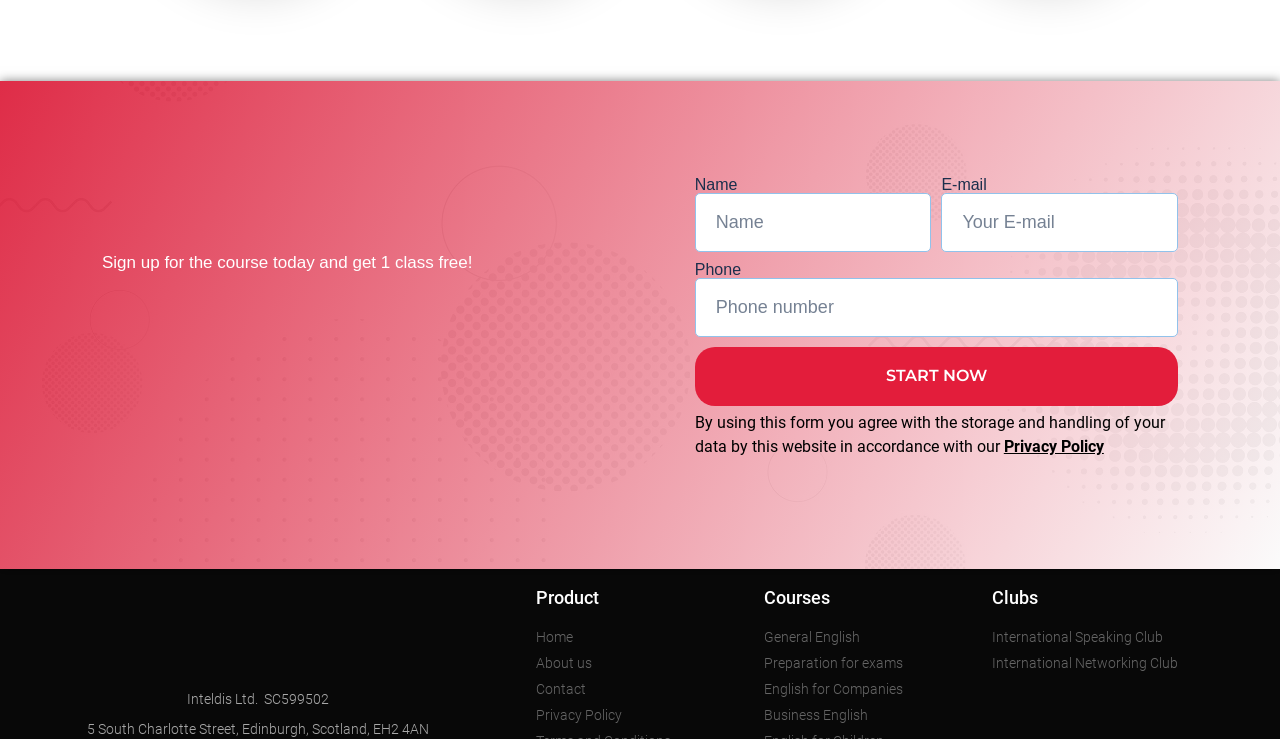What is the promotional offer for signing up?
Please utilize the information in the image to give a detailed response to the question.

The promotional offer is mentioned in the static text 'Sign up for the course today and get 1 class free!' at the top of the webpage, indicating that users will receive one free class when they sign up for the course.